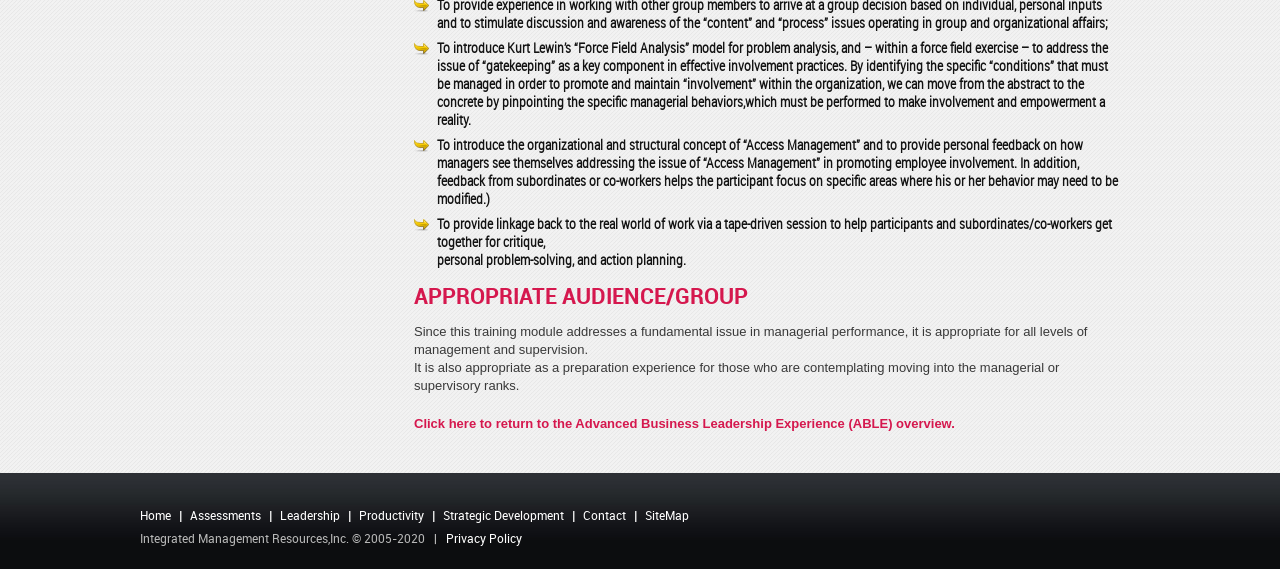What is the main topic of this training module?
Carefully analyze the image and provide a detailed answer to the question.

The main topic of this training module is managerial performance, as it addresses a fundamental issue in managerial performance, and it is appropriate for all levels of management and supervision.